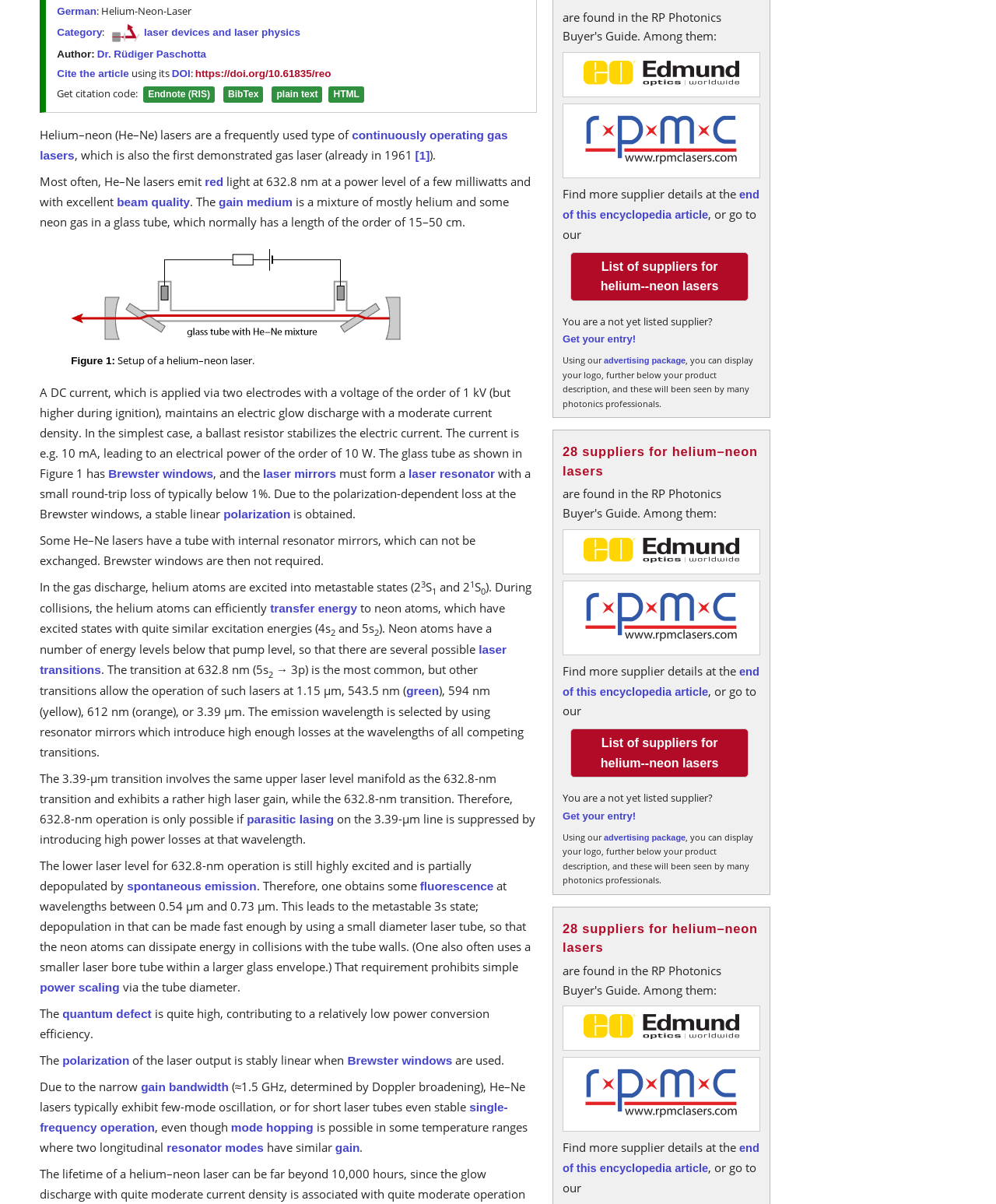Given the element description, predict the bounding box coordinates in the format (top-left x, top-left y, bottom-right x, bottom-right y), using floating point numbers between 0 and 1: World War I

None